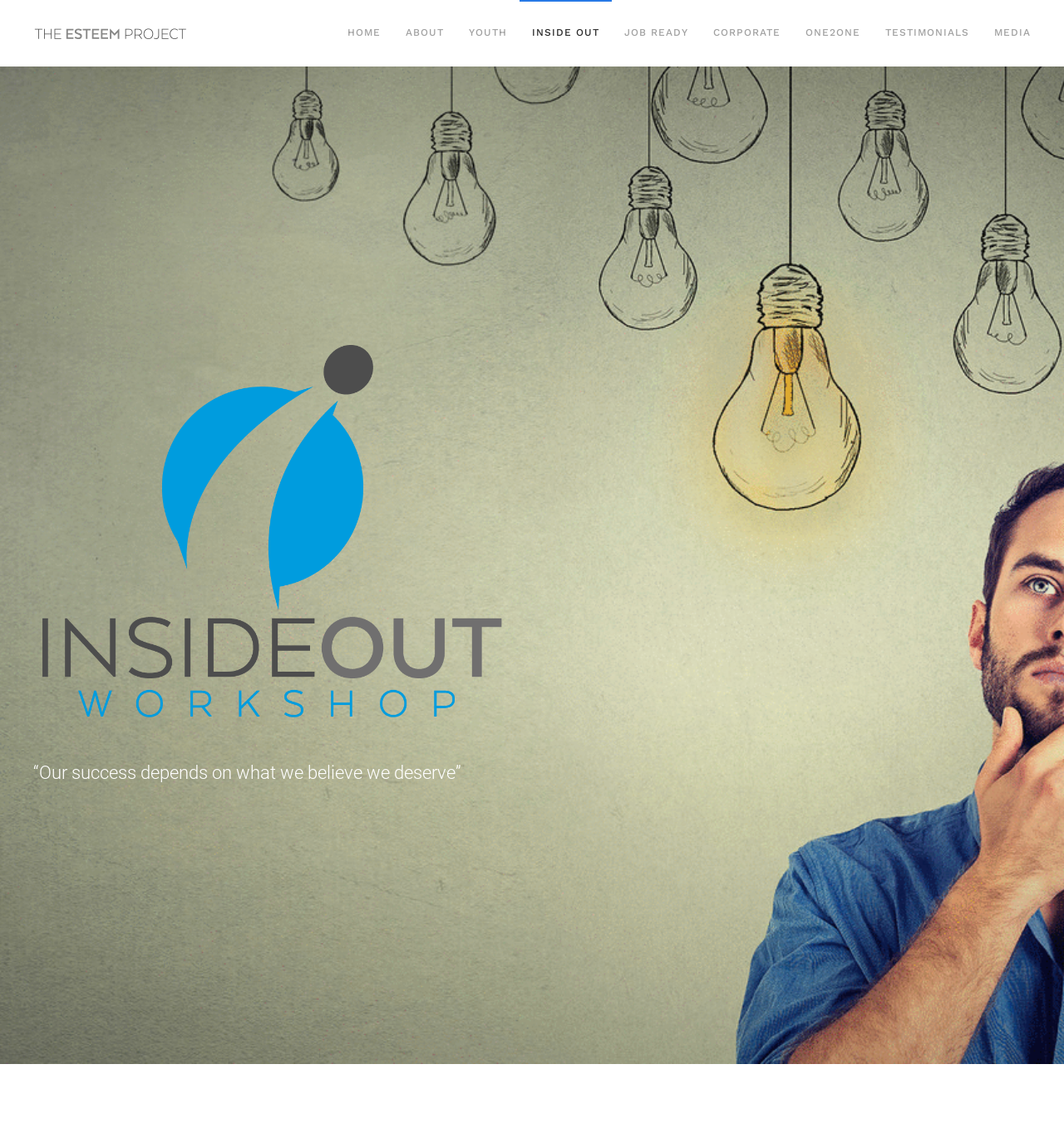Please find the bounding box coordinates of the element that needs to be clicked to perform the following instruction: "read the heading about success". The bounding box coordinates should be four float numbers between 0 and 1, represented as [left, top, right, bottom].

[0.031, 0.662, 0.473, 0.685]